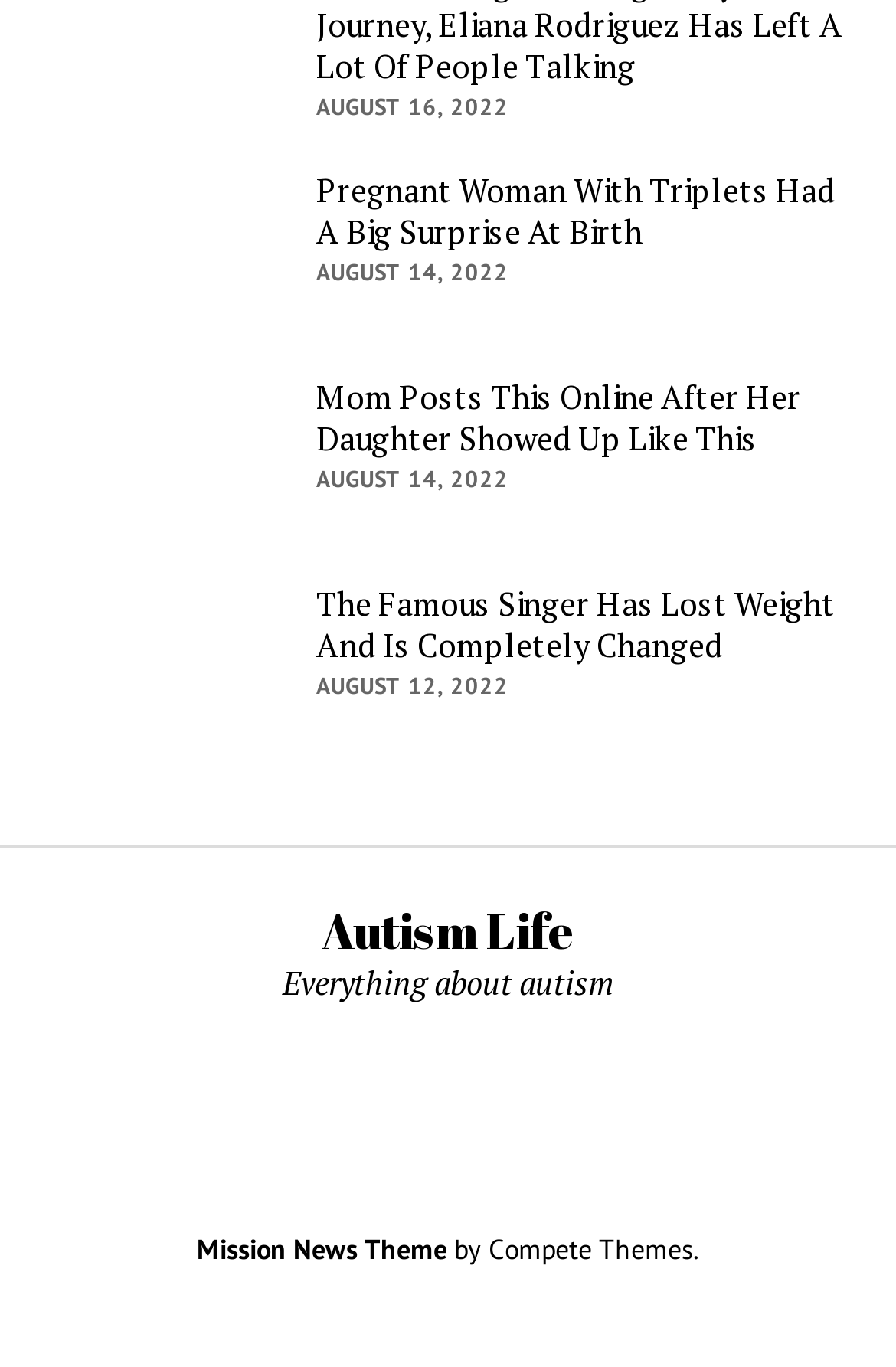Based on the element description Autism Life, identify the bounding box coordinates for the UI element. The coordinates should be in the format (top-left x, top-left y, bottom-right x, bottom-right y) and within the 0 to 1 range.

[0.358, 0.658, 0.642, 0.705]